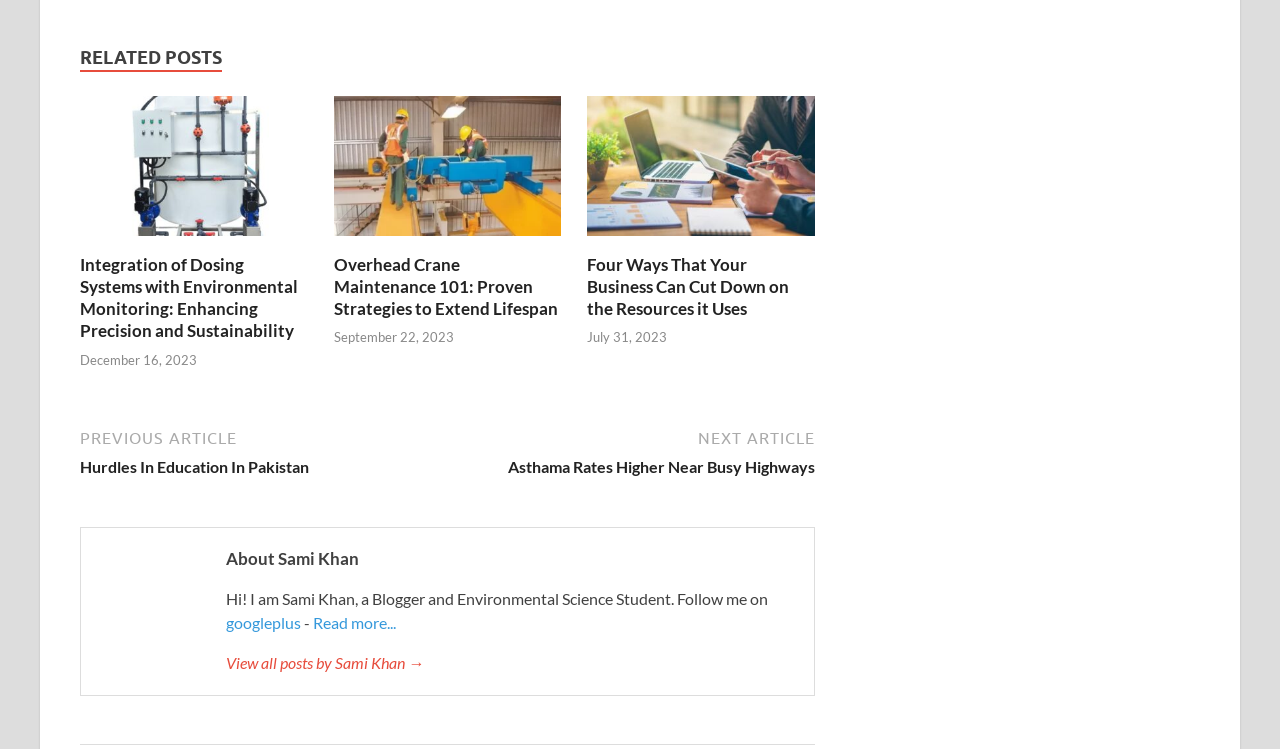What is the name of the blogger?
Identify the answer in the screenshot and reply with a single word or phrase.

Sami Khan